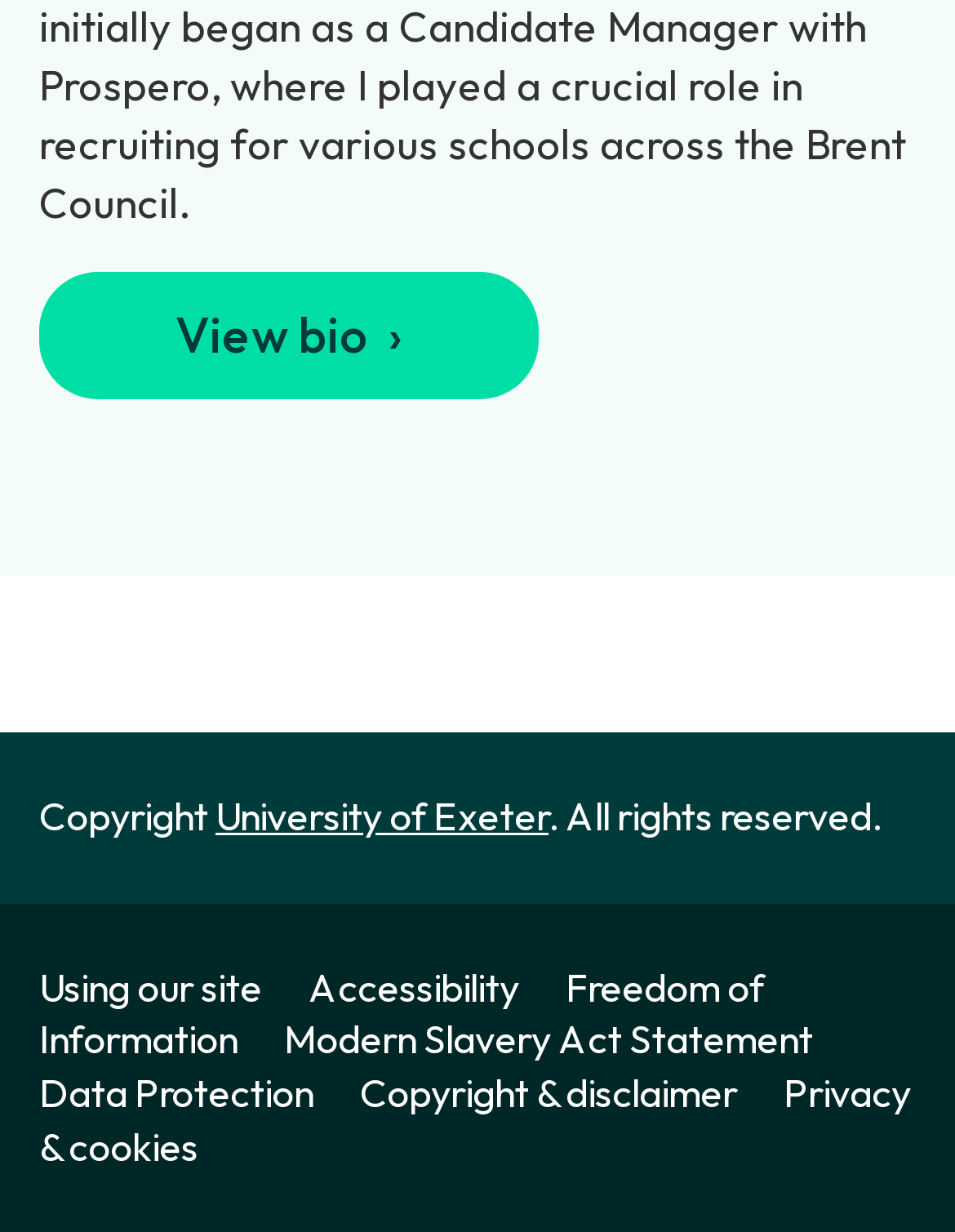Can you find the bounding box coordinates for the element that needs to be clicked to execute this instruction: "Learn about using our site"? The coordinates should be given as four float numbers between 0 and 1, i.e., [left, top, right, bottom].

[0.041, 0.781, 0.315, 0.821]